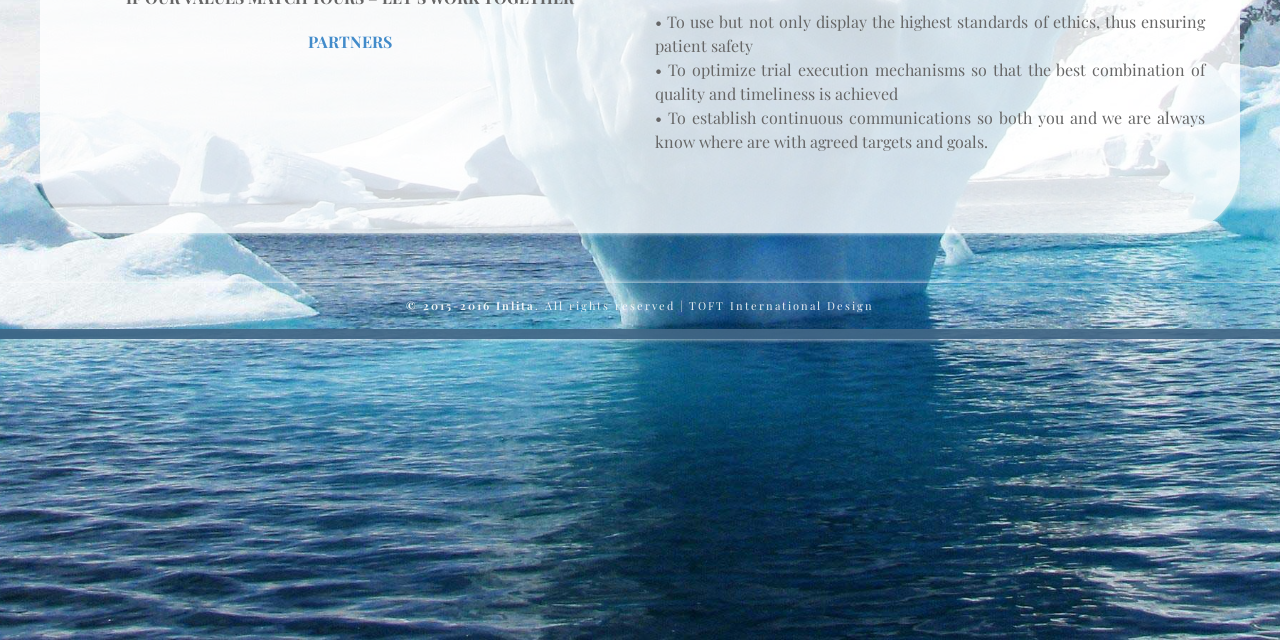Identify the coordinates of the bounding box for the element described below: "TOFT International Design". Return the coordinates as four float numbers between 0 and 1: [left, top, right, bottom].

[0.538, 0.465, 0.683, 0.489]